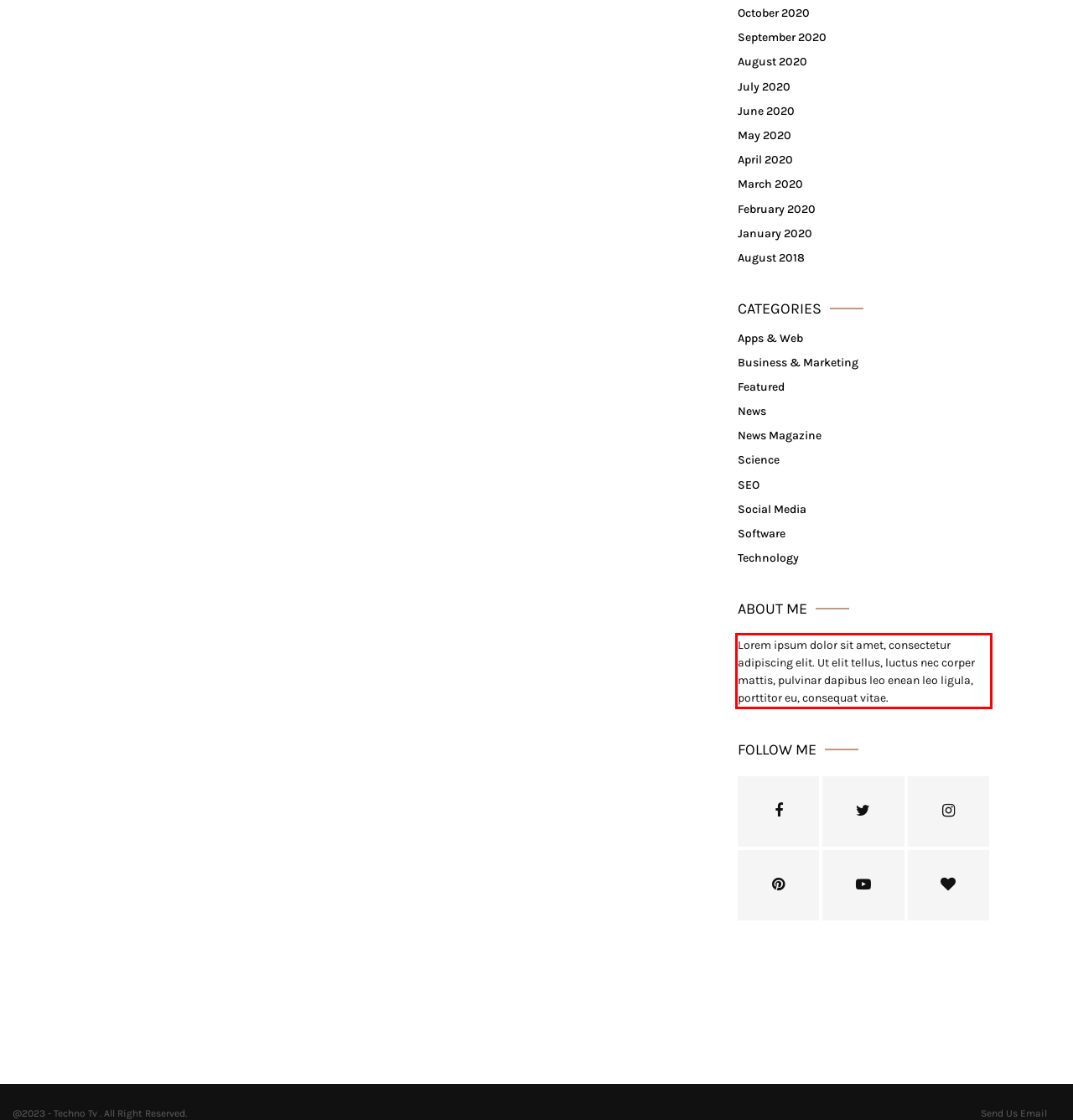Given a webpage screenshot, identify the text inside the red bounding box using OCR and extract it.

Lorem ipsum dolor sit amet, consectetur adipiscing elit. Ut elit tellus, luctus nec corper mattis, pulvinar dapibus leo enean leo ligula, porttitor eu, consequat vitae.